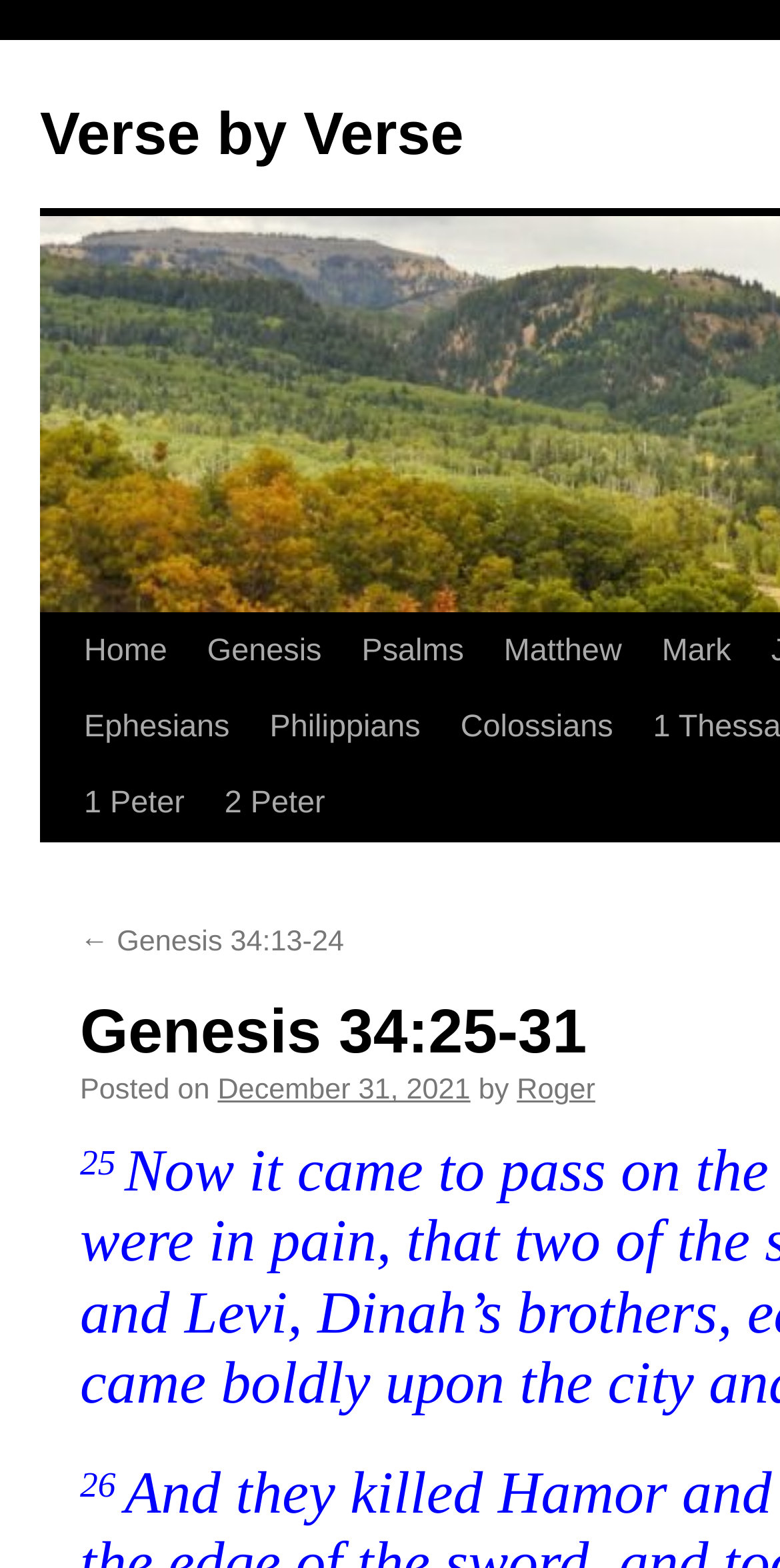Please pinpoint the bounding box coordinates for the region I should click to adhere to this instruction: "Click About".

None